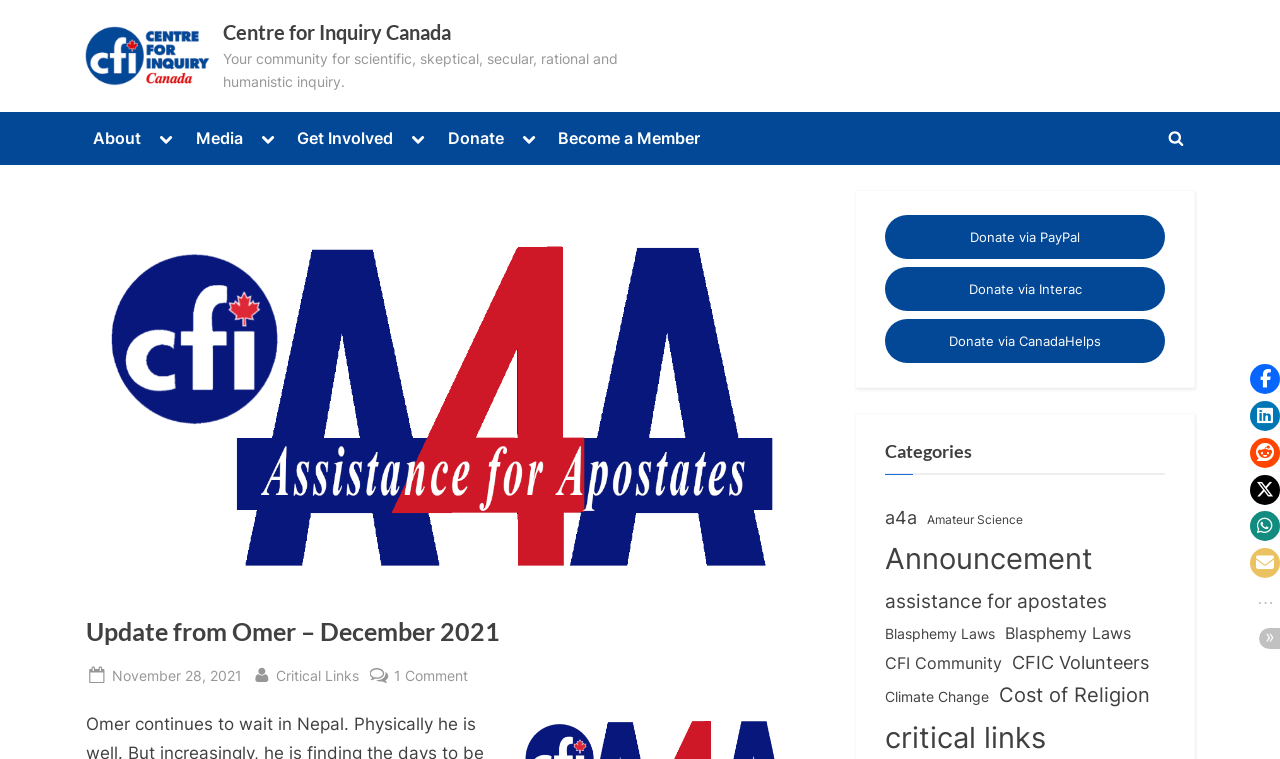Determine the bounding box coordinates of the element's region needed to click to follow the instruction: "Explore the 'Categories' section". Provide these coordinates as four float numbers between 0 and 1, formatted as [left, top, right, bottom].

[0.691, 0.577, 0.91, 0.626]